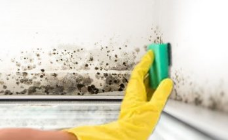Analyze the image and deliver a detailed answer to the question: Where is the mold growth most prominent?

The image highlights the area where the wall meets the ceiling, and it is in this specific region that the mold growth is most prominent, suggesting that this area is particularly prone to moisture accumulation.